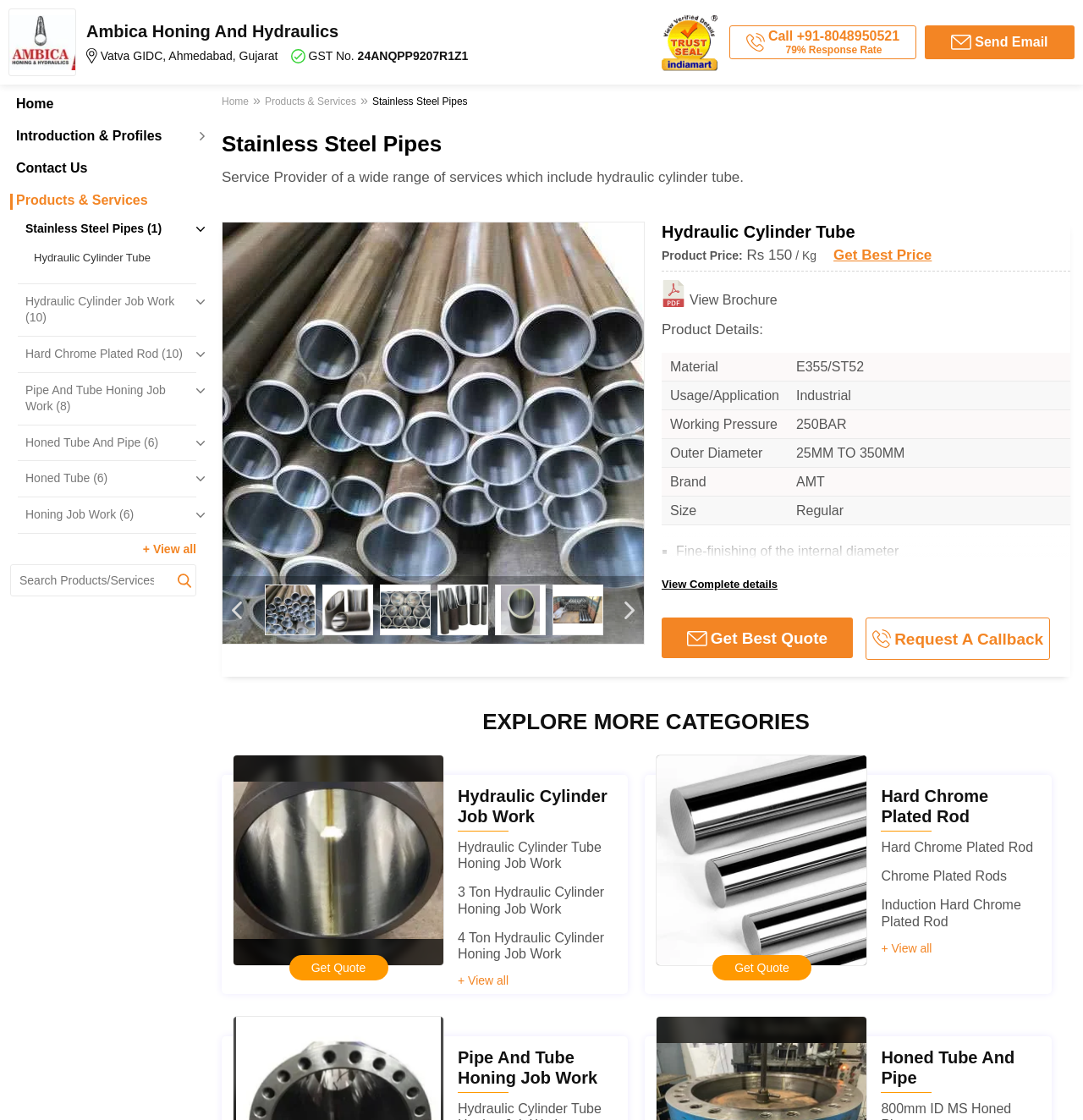Please mark the bounding box coordinates of the area that should be clicked to carry out the instruction: "Search for products or services".

[0.009, 0.503, 0.181, 0.532]